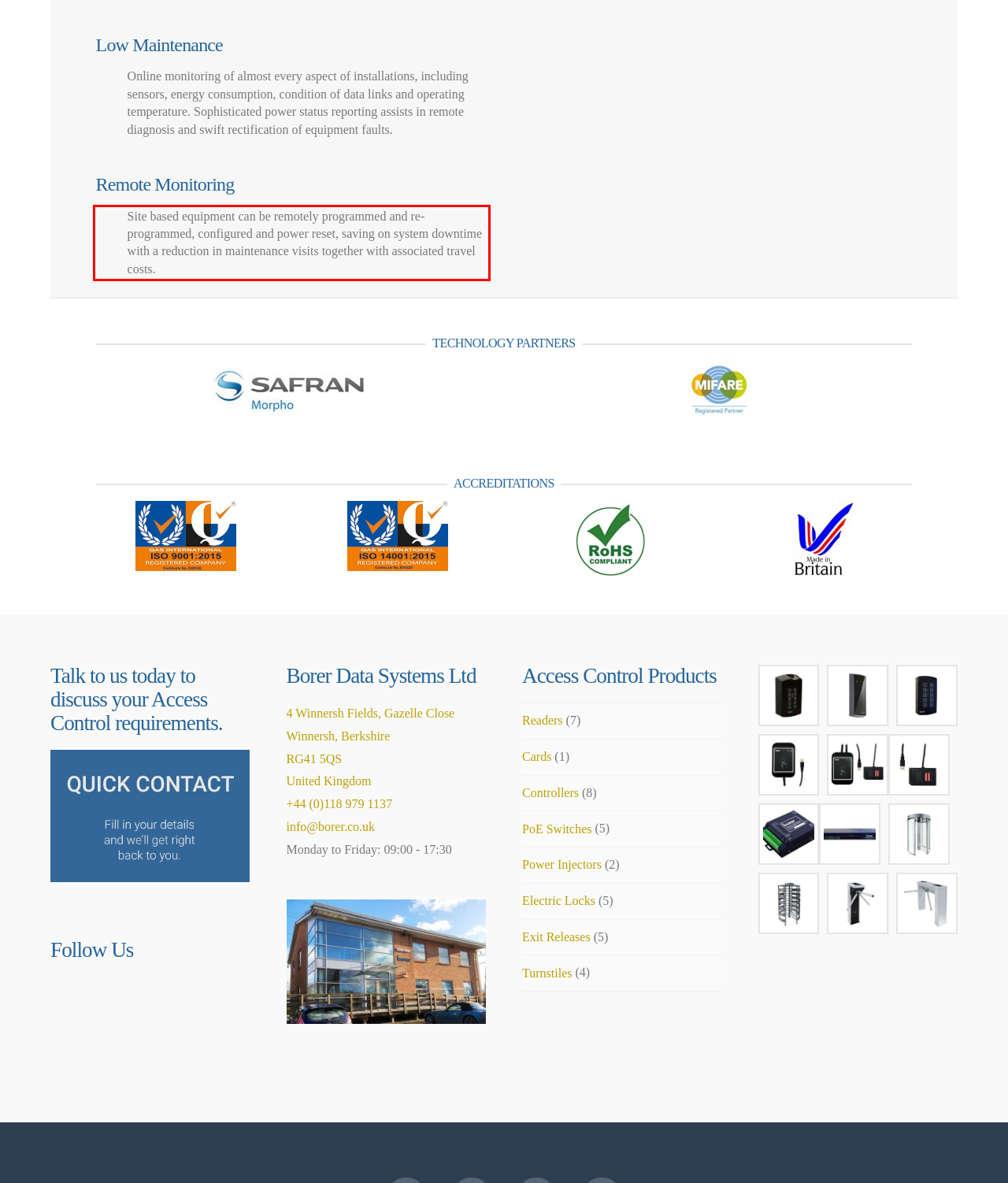Examine the screenshot of the webpage, locate the red bounding box, and perform OCR to extract the text contained within it.

Site based equipment can be remotely programmed and re-programmed, configured and power reset, saving on system downtime with a reduction in maintenance visits together with associated travel costs.